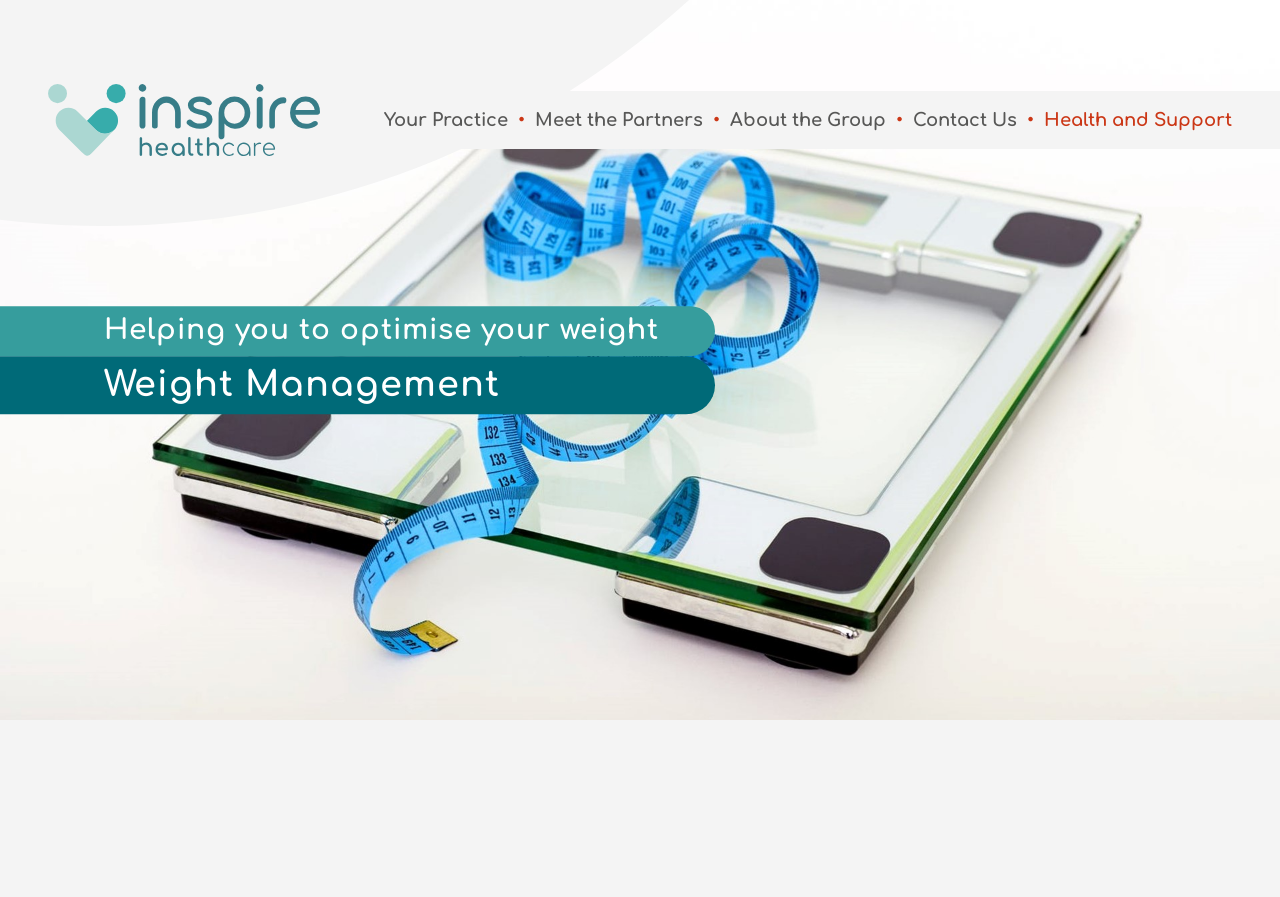What is the position of the 'Your Practice' link?
Provide a concise answer using a single word or phrase based on the image.

Below the logo